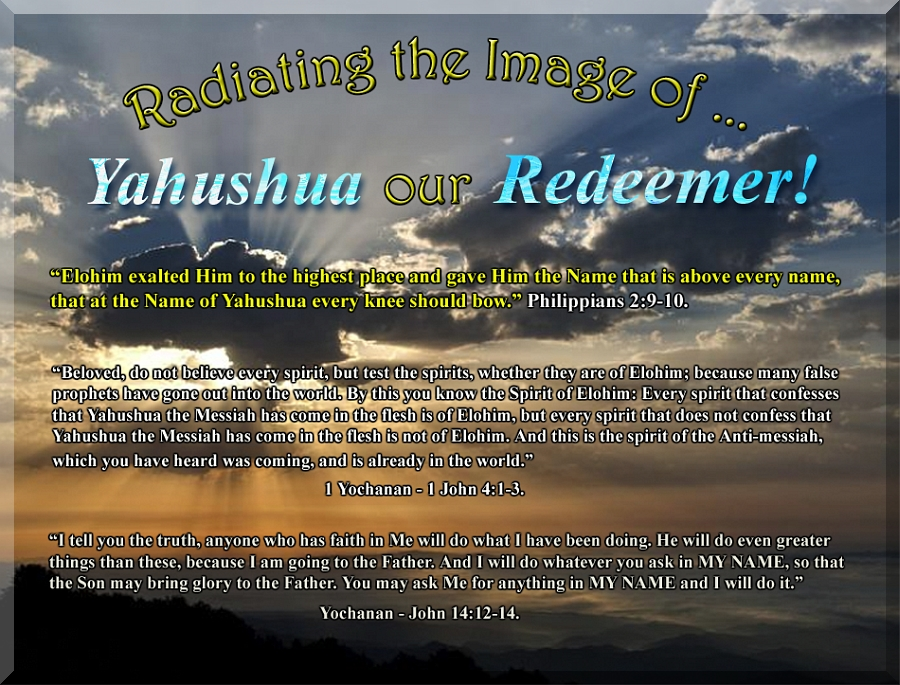Provide a thorough description of the image.

The image titled "Radiating the Image of... Yahushua our Redeemer!" features a stunning background with a luminous sky adorned with clouds and rays of sunlight radiating outward. Prominently displayed at the top, the words "Radiating the Image of..." are set in bold lettering, while the name "Yahushua" is presented in an elegant blue font, followed by "our Redeemer!" in a vibrant, eye-catching way.

Below this, relevant biblical quotations encapsulate the significance of Yahushua, referencing His divine authority and the belief in His role as the Messiah. The passages emphasize themes of spiritual discernment and the profound connection between faith and action. The image is framed in a subtle border, enhancing its visual appeal. This composition serves as both a declaration of faith and a reminder of the spiritual teachings associated with Yahushua, inviting viewers to reflect on the importance of His name and presence in their lives.